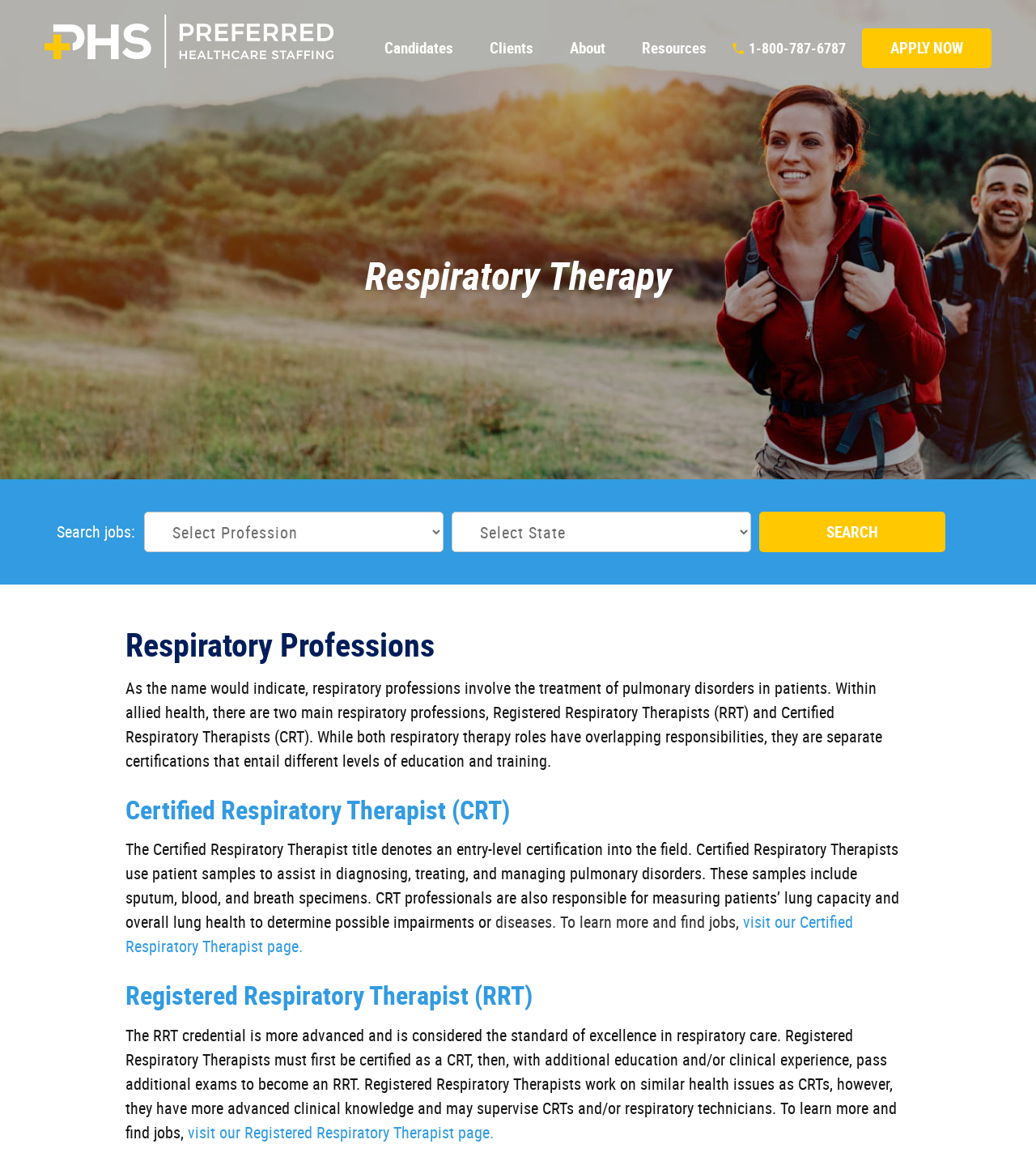Could you find the bounding box coordinates of the clickable area to complete this instruction: "Search for jobs"?

[0.733, 0.441, 0.912, 0.476]